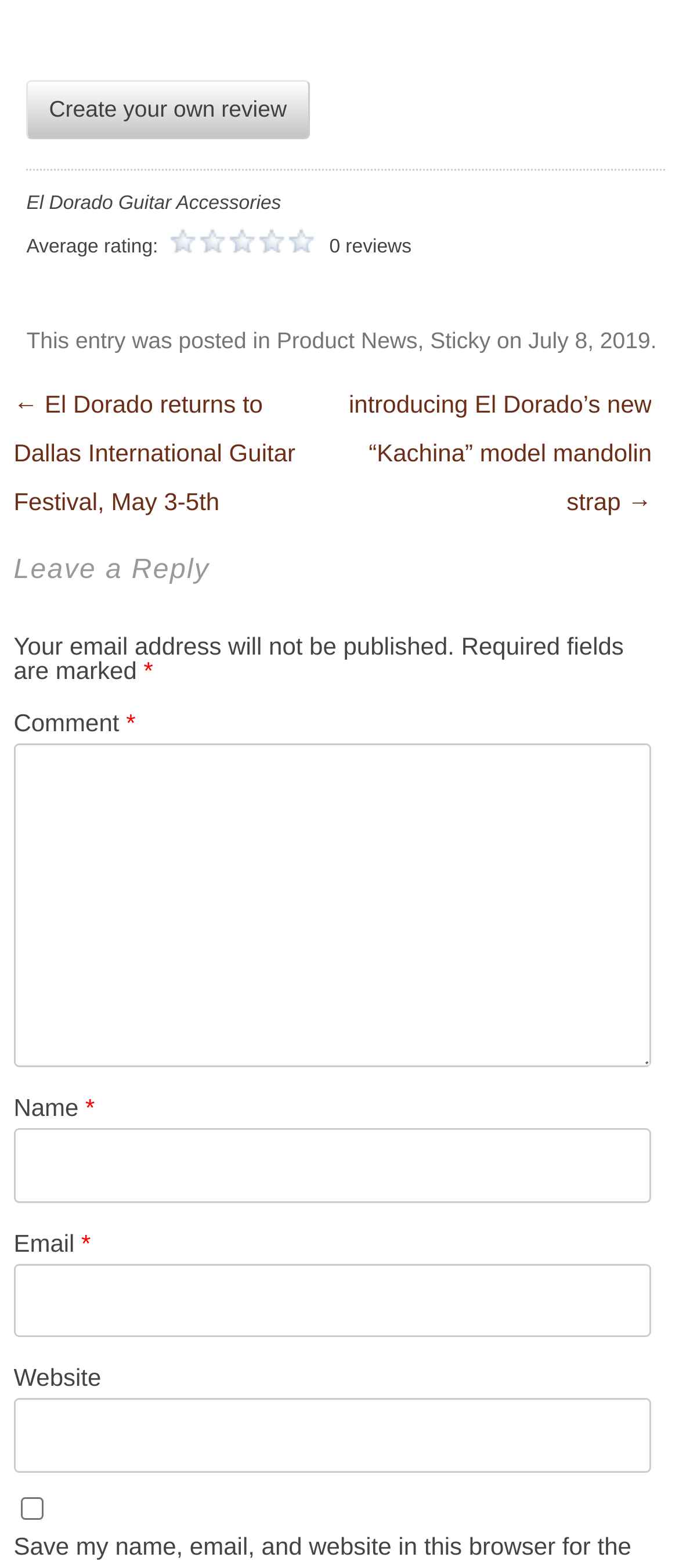What is the name of the guitar accessories brand?
Please answer the question with a detailed response using the information from the screenshot.

The brand name 'El Dorado' is mentioned in the static text 'El Dorado Guitar Accessories' at the top of the webpage, indicating that the webpage is related to this brand.